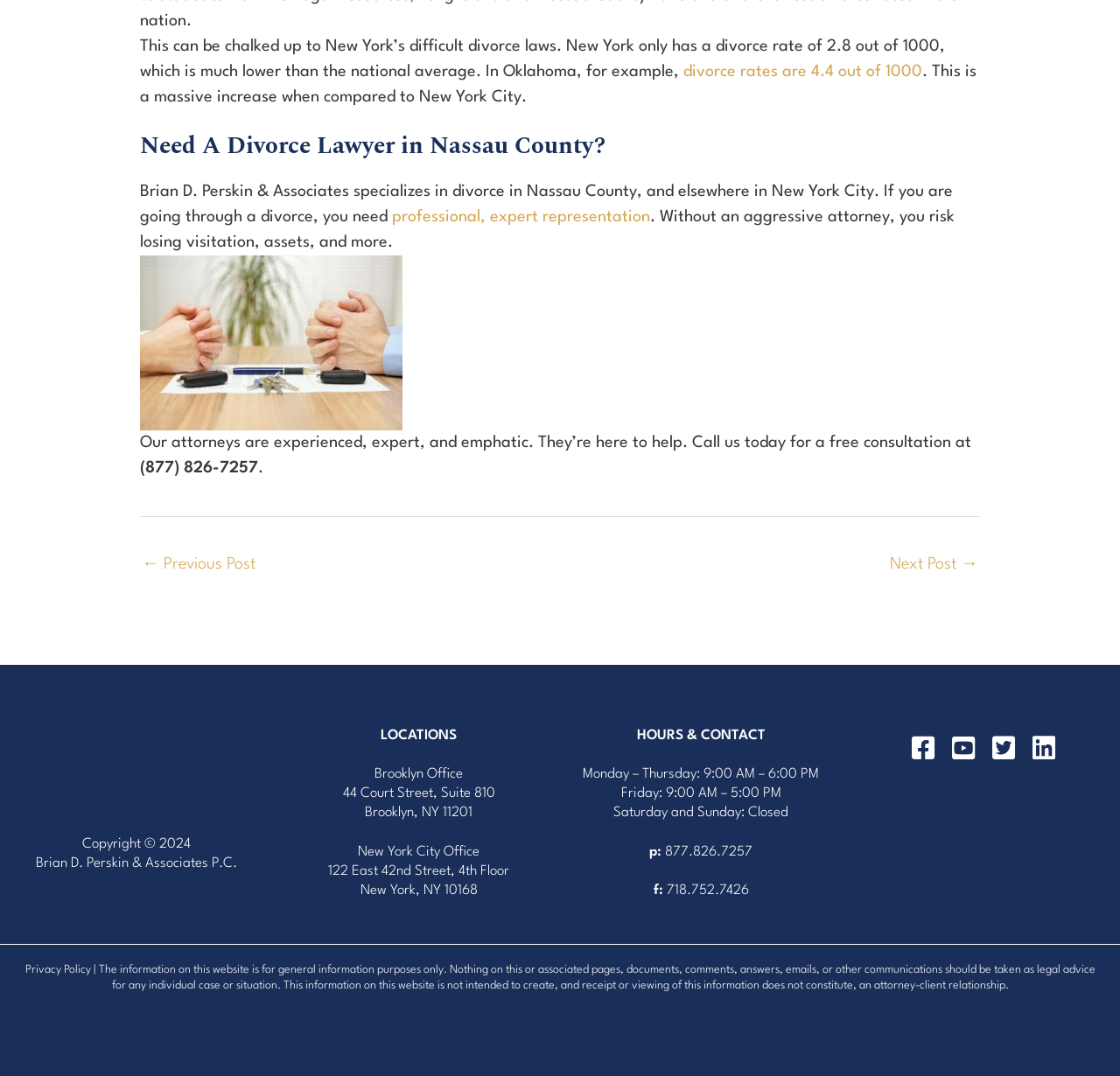Find the bounding box coordinates for the element that must be clicked to complete the instruction: "Check the office location in Brooklyn". The coordinates should be four float numbers between 0 and 1, indicated as [left, top, right, bottom].

[0.335, 0.713, 0.413, 0.726]